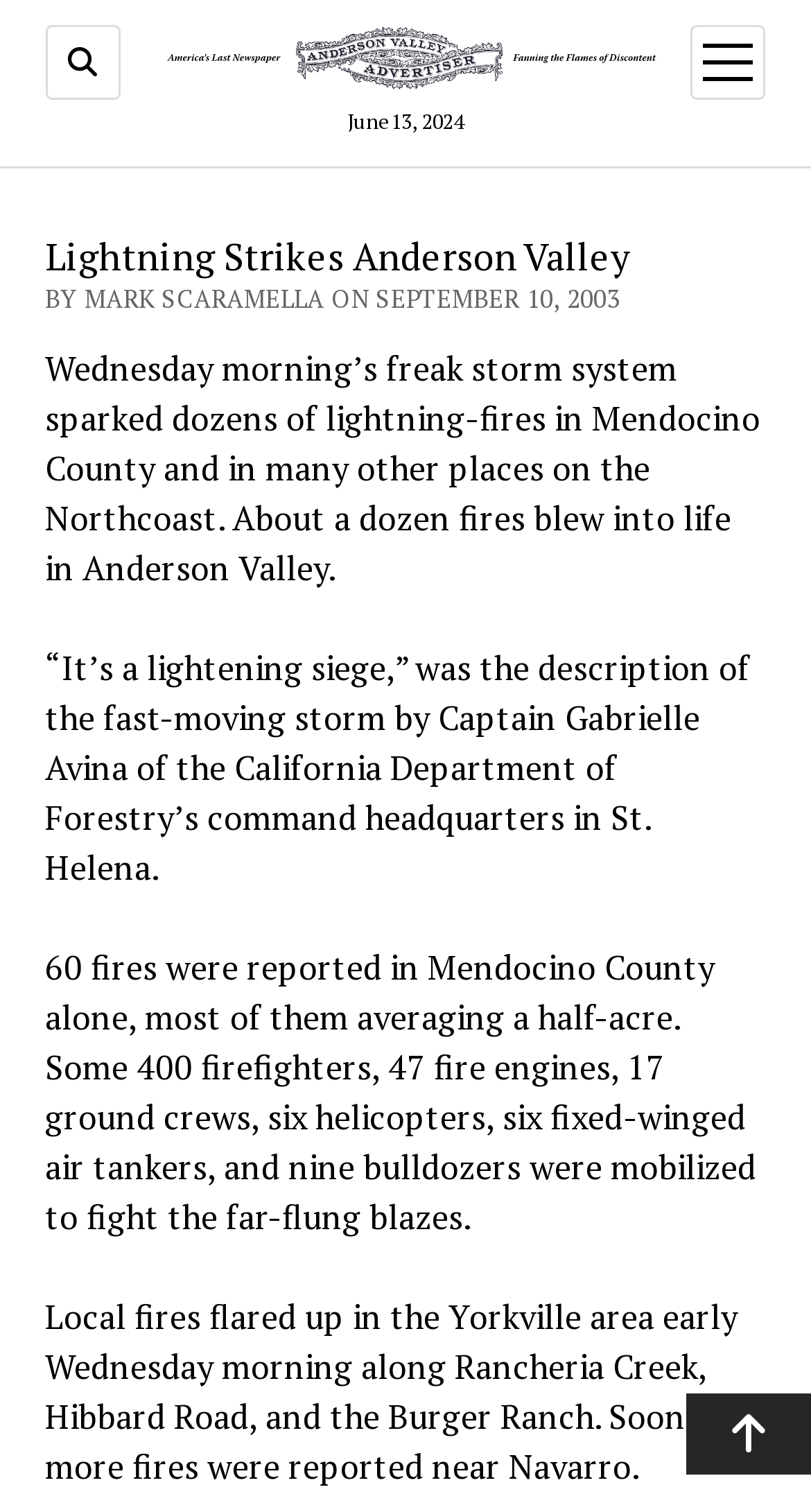Provide an in-depth caption for the contents of the webpage.

The webpage is about a news article titled "Lightning Strikes Anderson Valley" from the Anderson Valley Advertiser. At the top left, there is a button with a font awesome icon. Next to it, on the top center, is a link to the Anderson Valley Advertiser, accompanied by an image with the same name. The date "June 13, 2024" is displayed to the right of the link. 

On the top right, there is a button to open a menu, which is currently not expanded. This button contains an image. 

Below the top section, the main content of the article begins. The title "Lightning Strikes Anderson Valley" is a heading, followed by the author's name and date "BY MARK SCARAMELLA ON SEPTEMBER 10, 2003". 

The article consists of four paragraphs of text, describing a freak storm system that sparked dozens of lightning-fires in Mendocino County and other places on the Northcoast. The text explains the severity of the situation, with quotes from Captain Gabrielle Avina of the California Department of Forestry, and provides details about the number of fires, firefighters, and equipment mobilized to fight the blazes. 

Finally, at the bottom right, there is a button to scroll to the top of the page, with a font awesome icon.